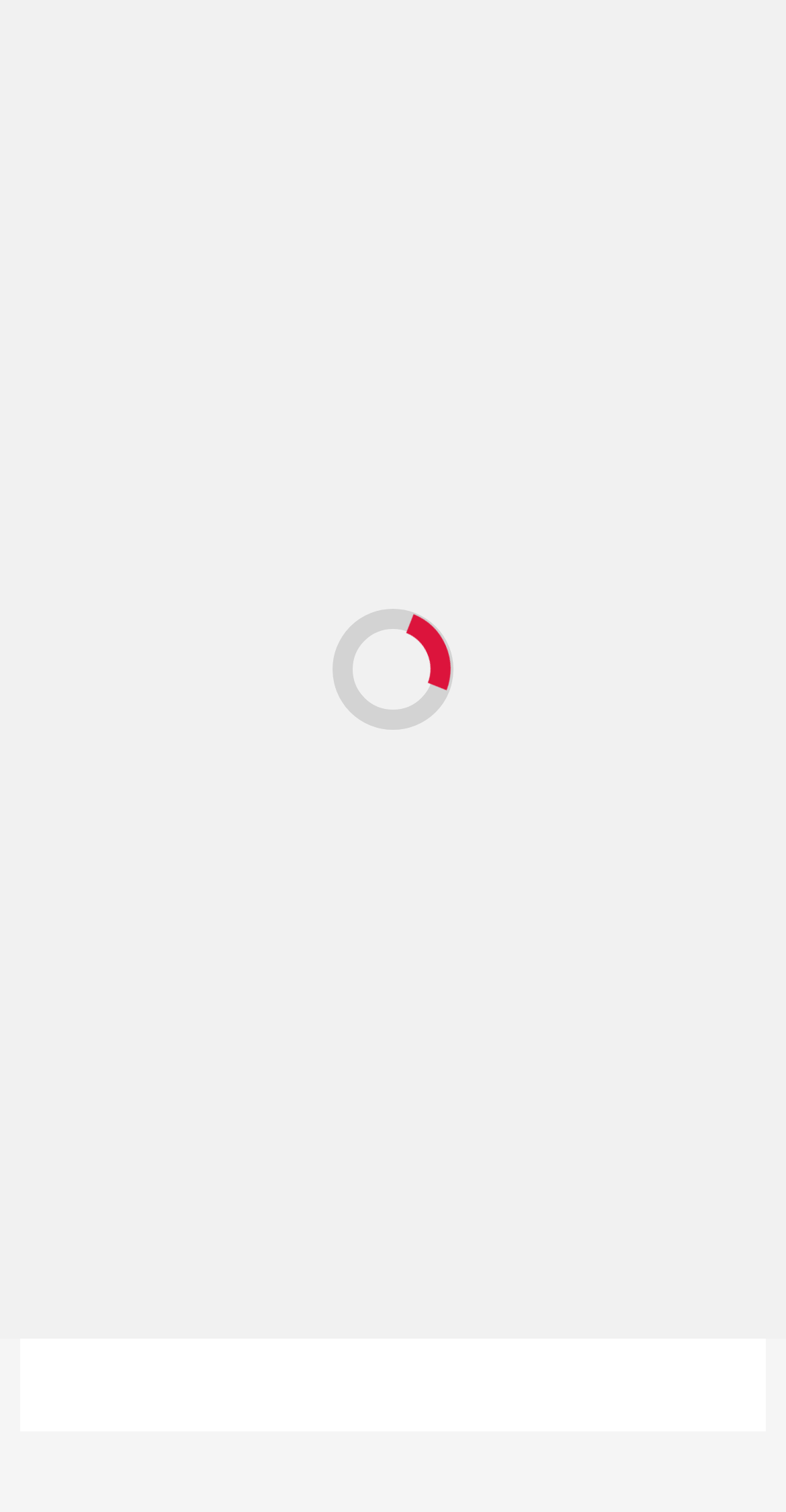Find the bounding box coordinates for the area that should be clicked to accomplish the instruction: "Search for something".

[0.885, 0.201, 0.949, 0.252]